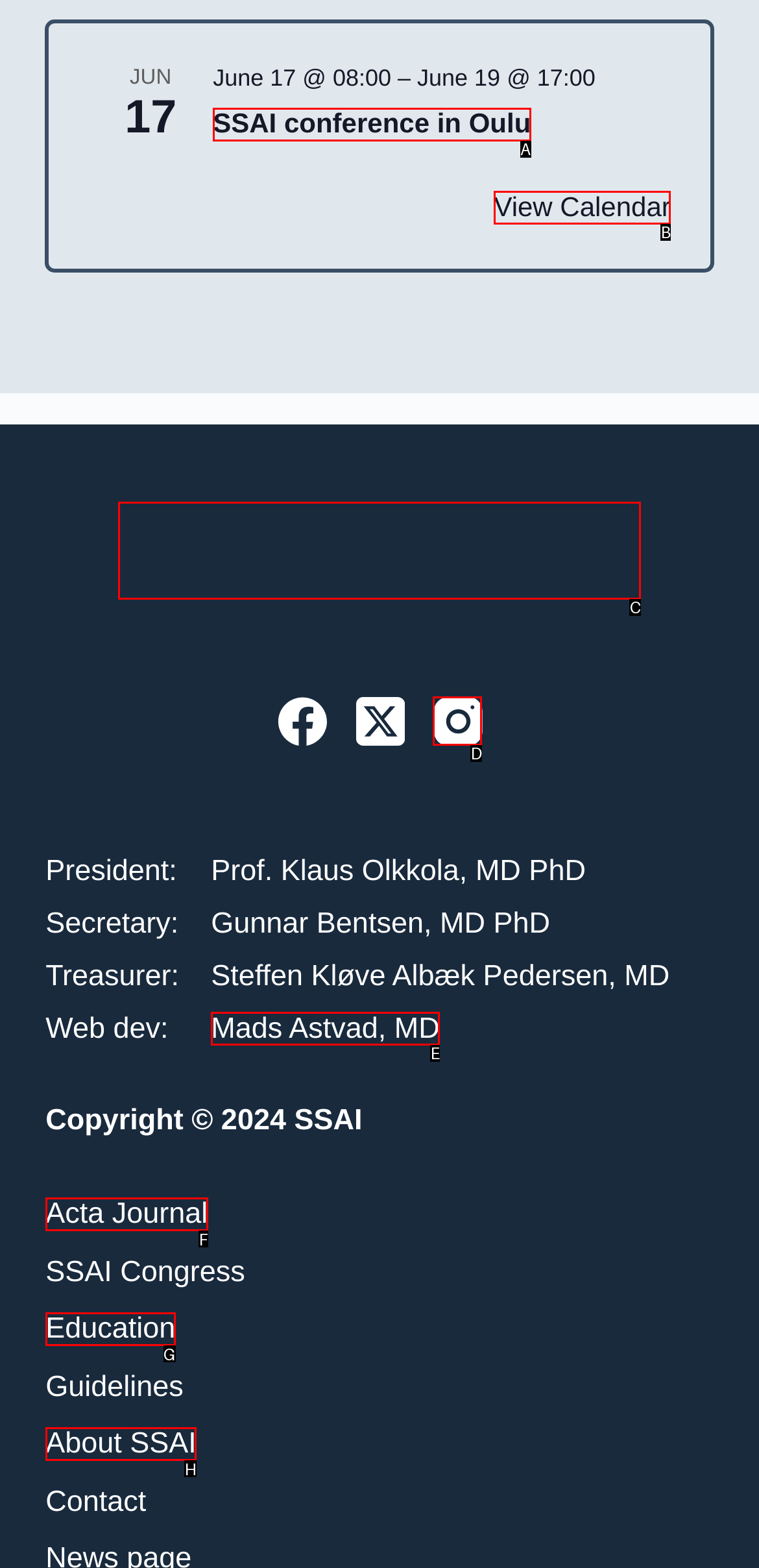Decide which UI element to click to accomplish the task: Learn more about Acta Journal
Respond with the corresponding option letter.

F